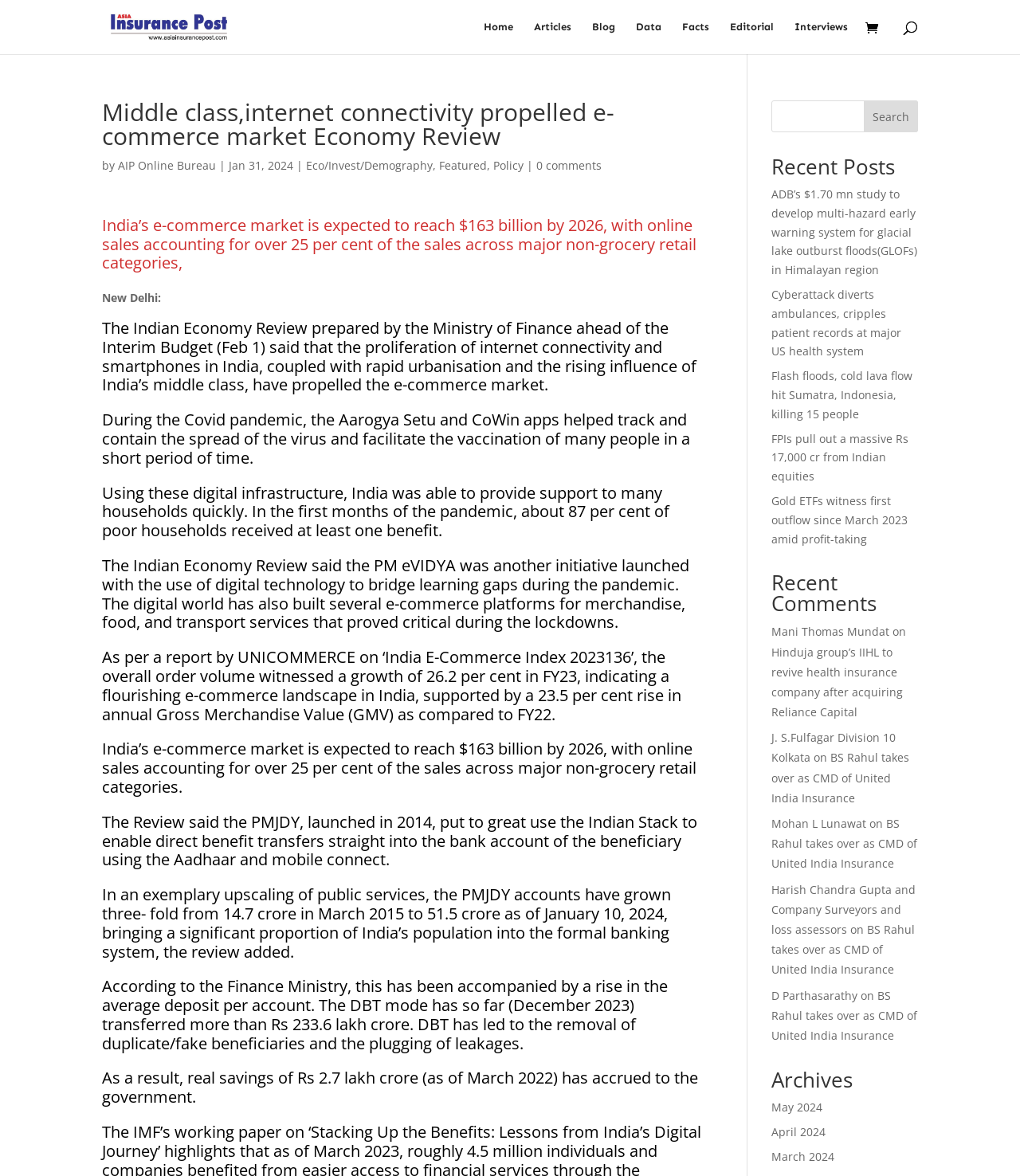Identify the bounding box coordinates of the area you need to click to perform the following instruction: "View recent comments".

[0.756, 0.487, 0.9, 0.529]